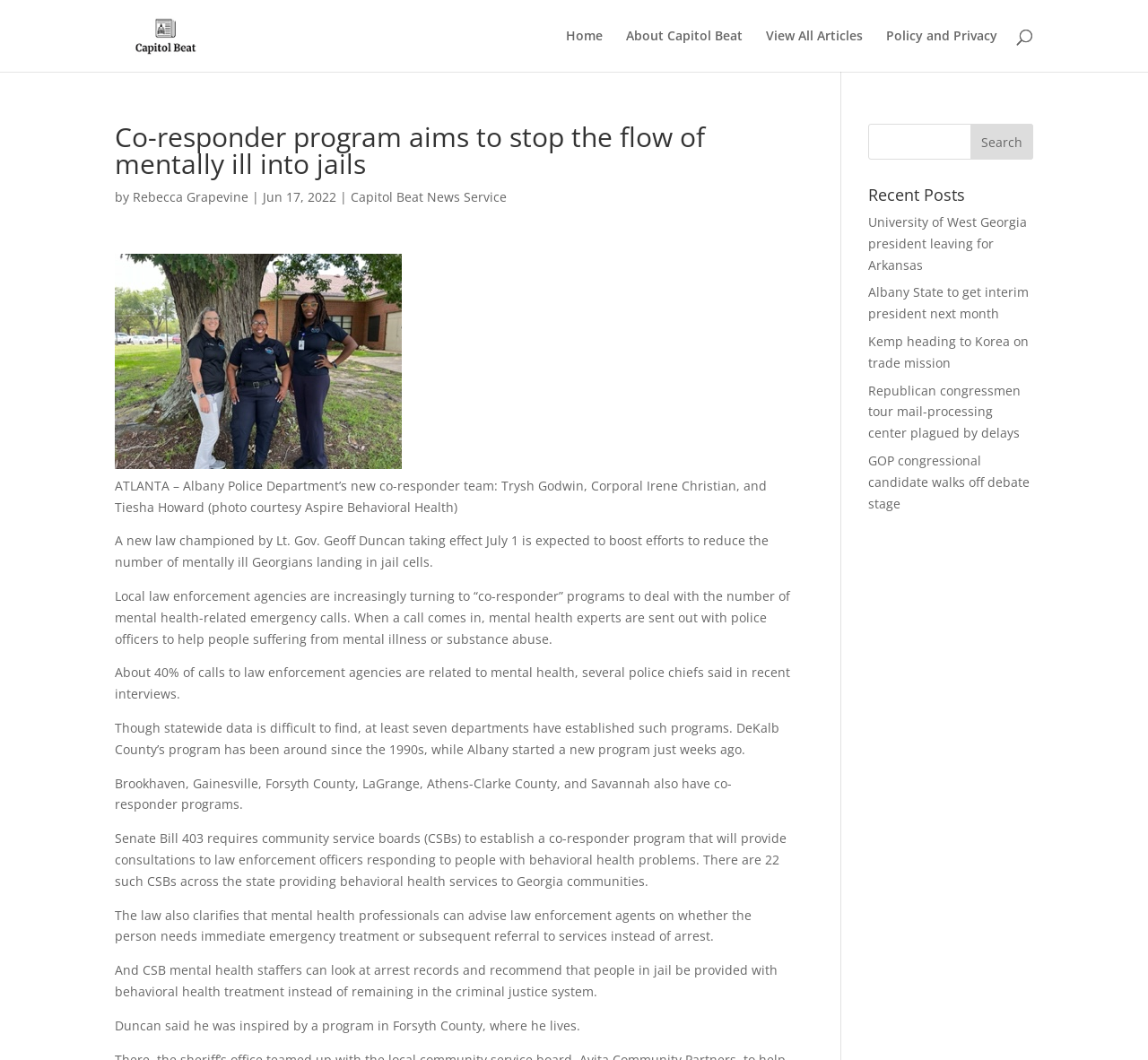Kindly determine the bounding box coordinates for the area that needs to be clicked to execute this instruction: "View all articles".

[0.667, 0.028, 0.752, 0.068]